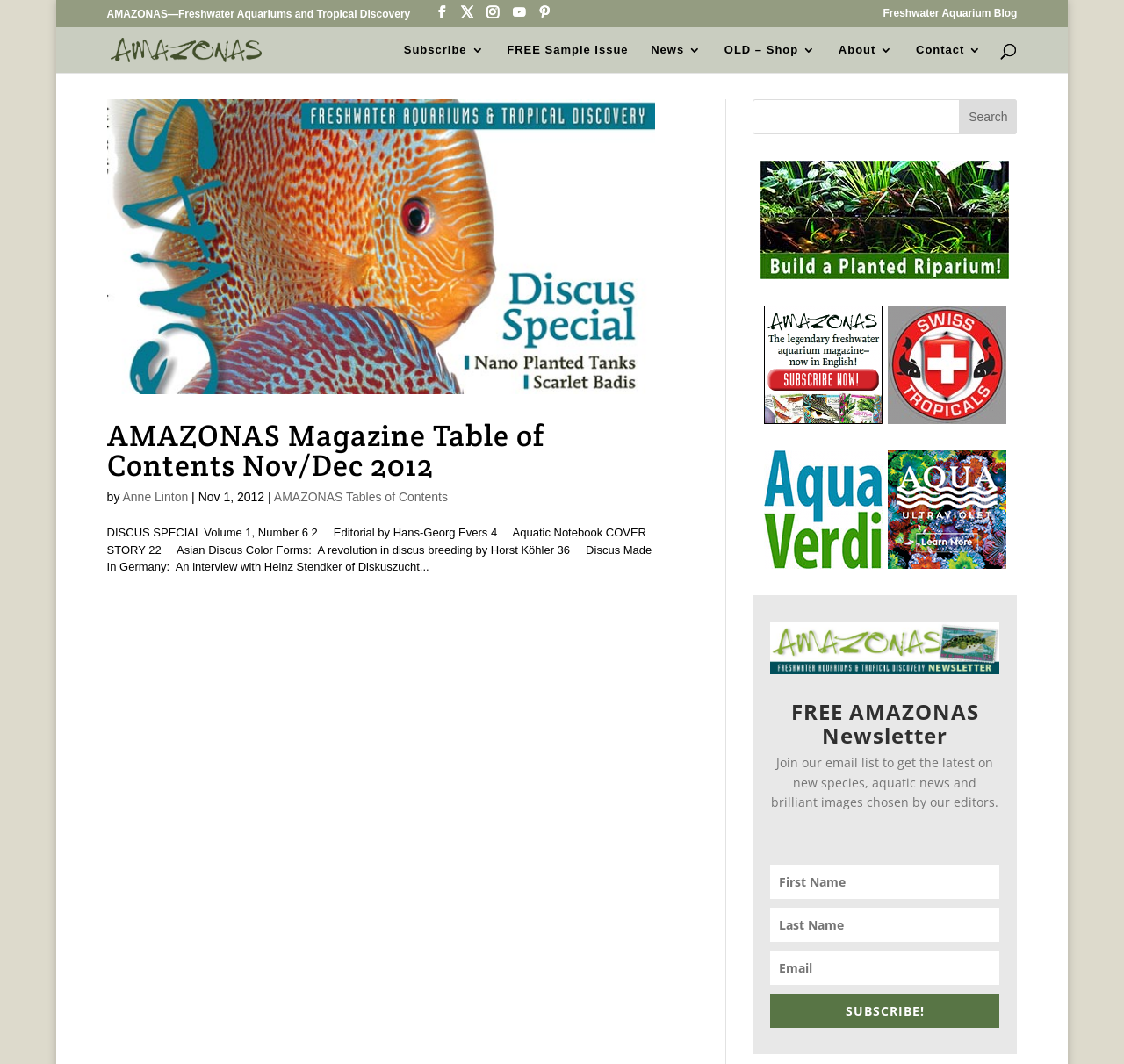What is the topic of the article?
Offer a detailed and full explanation in response to the question.

I found the answer by looking at the article section, where it says 'DISCUS SPECIAL Volume 1, Number 6' and it talks about discus breeding and aquatic notebook.